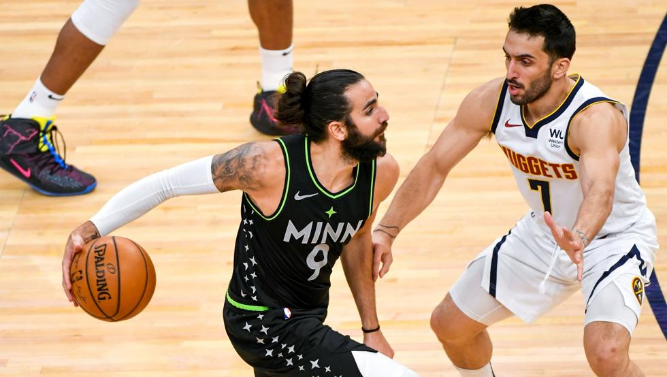What is the color of the Denver Nuggets' uniform? Based on the screenshot, please respond with a single word or phrase.

White